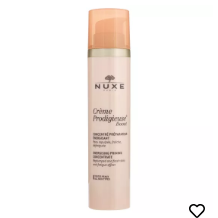Create a detailed narrative for the image.

The image showcases the "Nuxe Creme Prodigieuse Boost Multi-Perfection 5-in-1 Smoothing Primer." This elegantly packaged skincare product features a sleek, elongated bottle with a soft pink hue and a warm-toned cap, embodying a modern, minimalist aesthetic. As a multi-functional primer, it aims to smooth and prepare the skin for makeup application while providing hydration and enhancing the skin's natural radiance. The label emphasizes its effectiveness for enhancing skin texture and overall appearance. Ideal for those seeking a well-rounded beauty solution, this product represents Nuxe's commitment to quality and luxurious skincare.